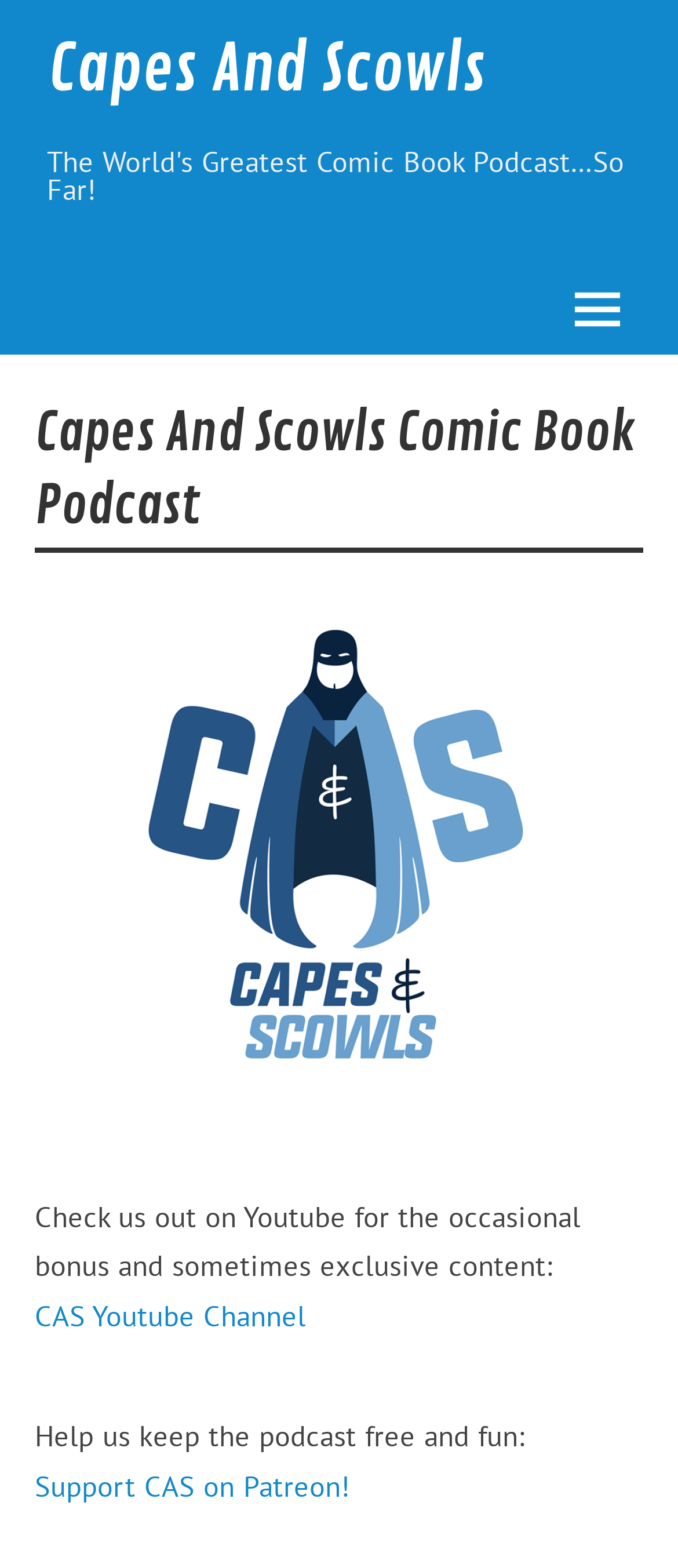Extract the bounding box coordinates of the UI element described: "Support CAS on Patreon!". Provide the coordinates in the format [left, top, right, bottom] with values ranging from 0 to 1.

[0.052, 0.936, 0.516, 0.96]